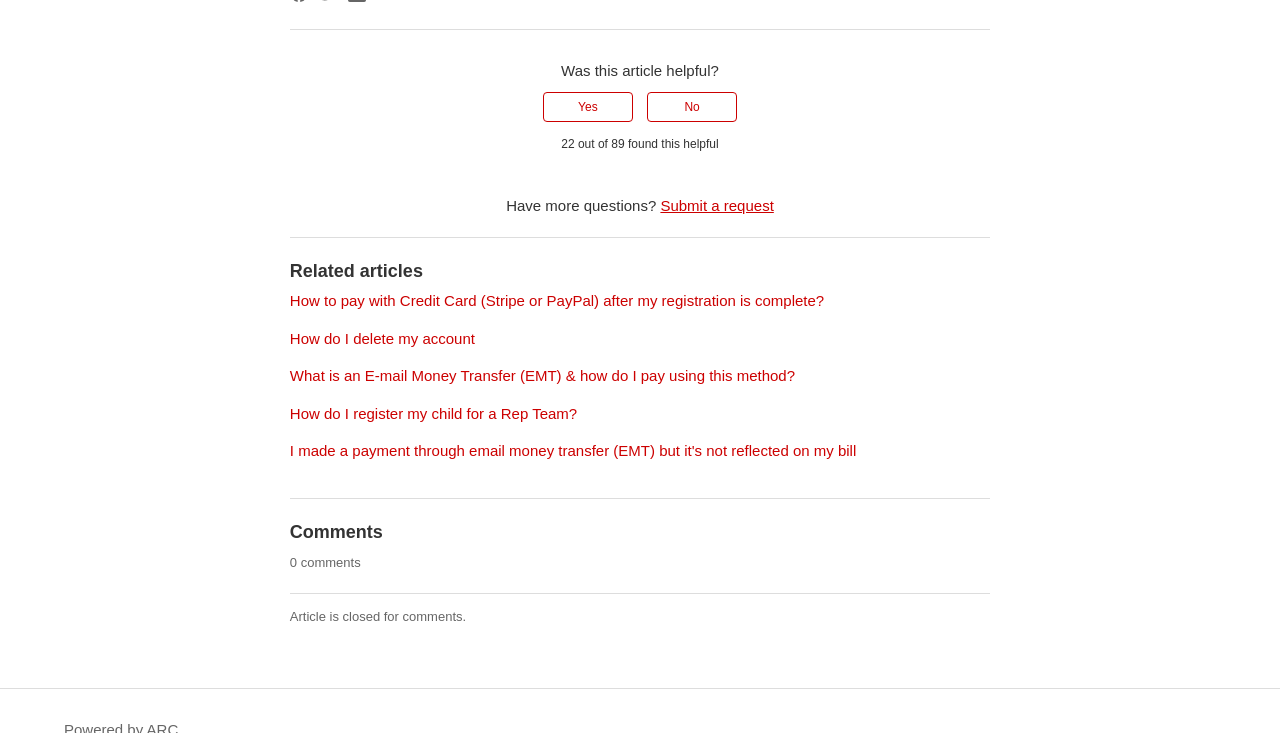Locate the bounding box coordinates of the area to click to fulfill this instruction: "Rate this article as helpful". The bounding box should be presented as four float numbers between 0 and 1, in the order [left, top, right, bottom].

[0.424, 0.126, 0.494, 0.167]